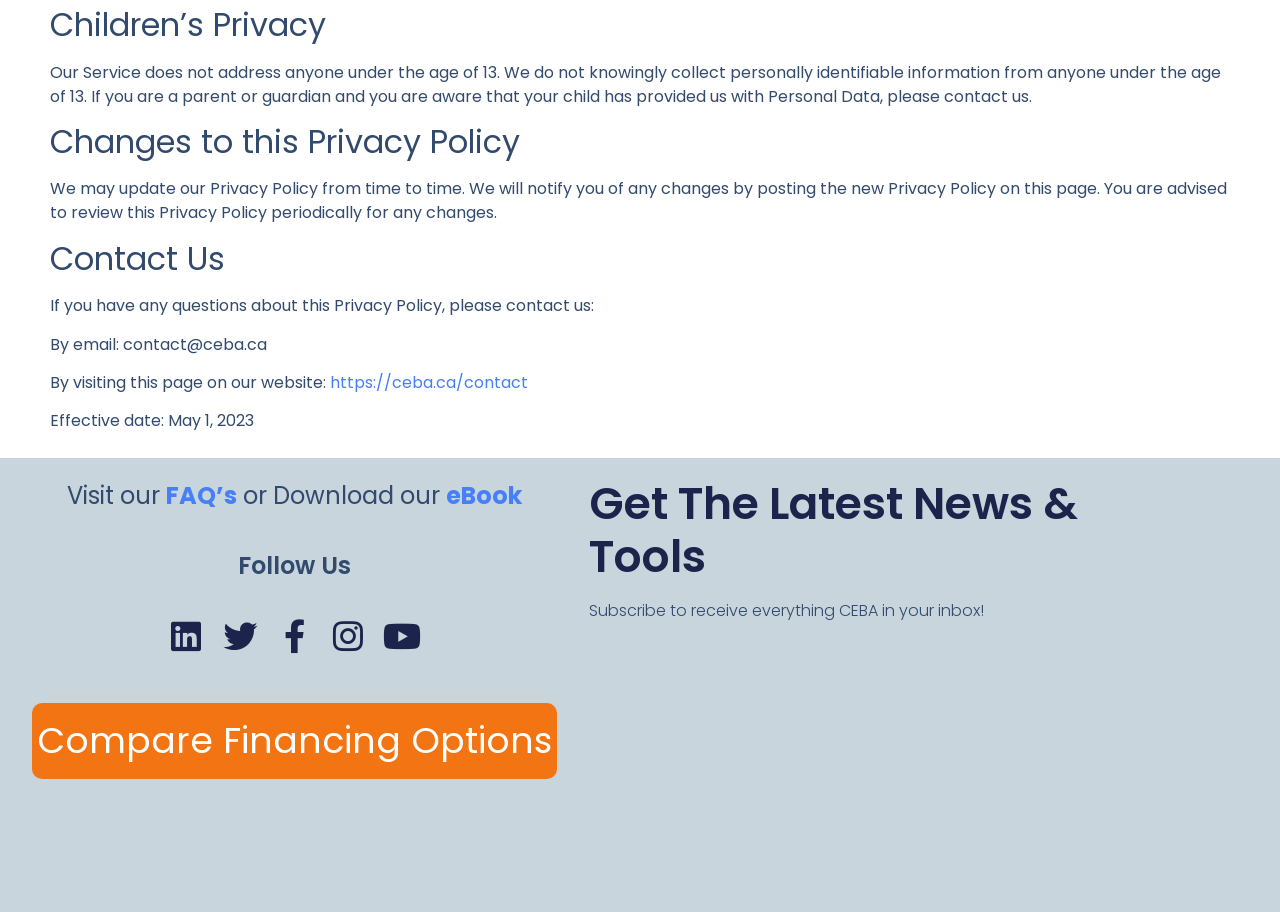Specify the bounding box coordinates of the area to click in order to follow the given instruction: "Follow us on Linkedin."

[0.132, 0.678, 0.159, 0.716]